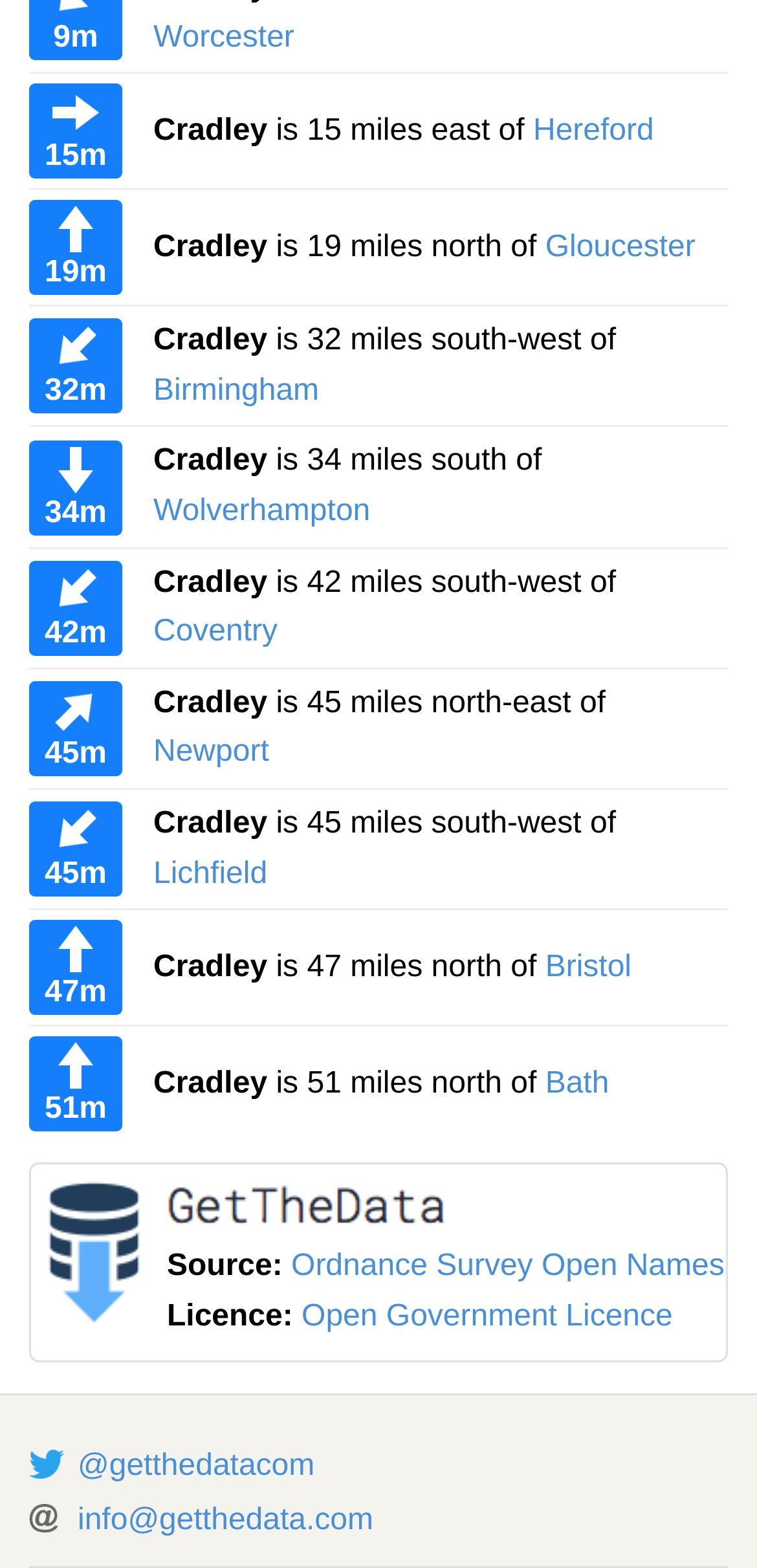Based on the element description: "Ordnance Survey Open Names", identify the bounding box coordinates for this UI element. The coordinates must be four float numbers between 0 and 1, listed as [left, top, right, bottom].

[0.385, 0.797, 0.957, 0.818]